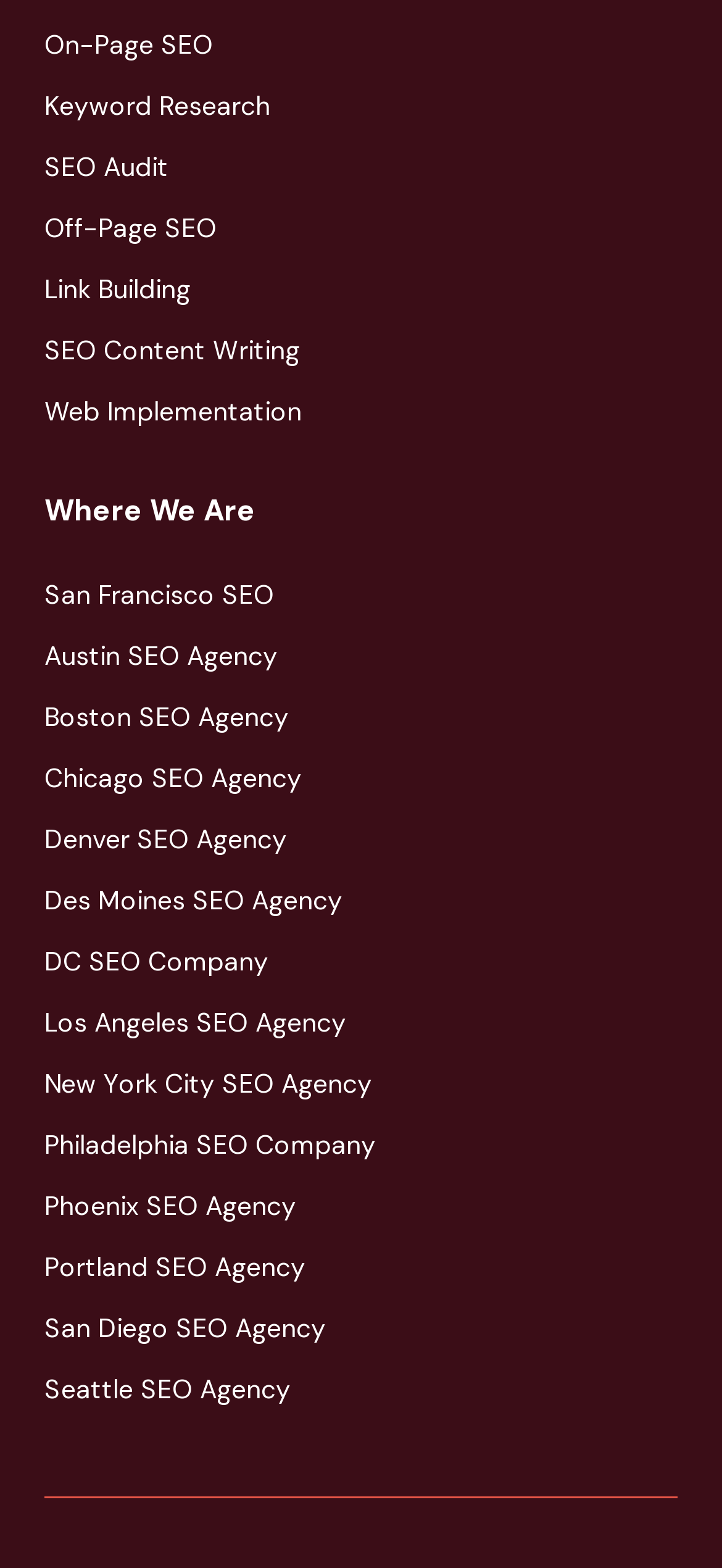Please specify the bounding box coordinates of the clickable section necessary to execute the following command: "Visit 'San Francisco SEO'".

[0.062, 0.367, 0.677, 0.392]